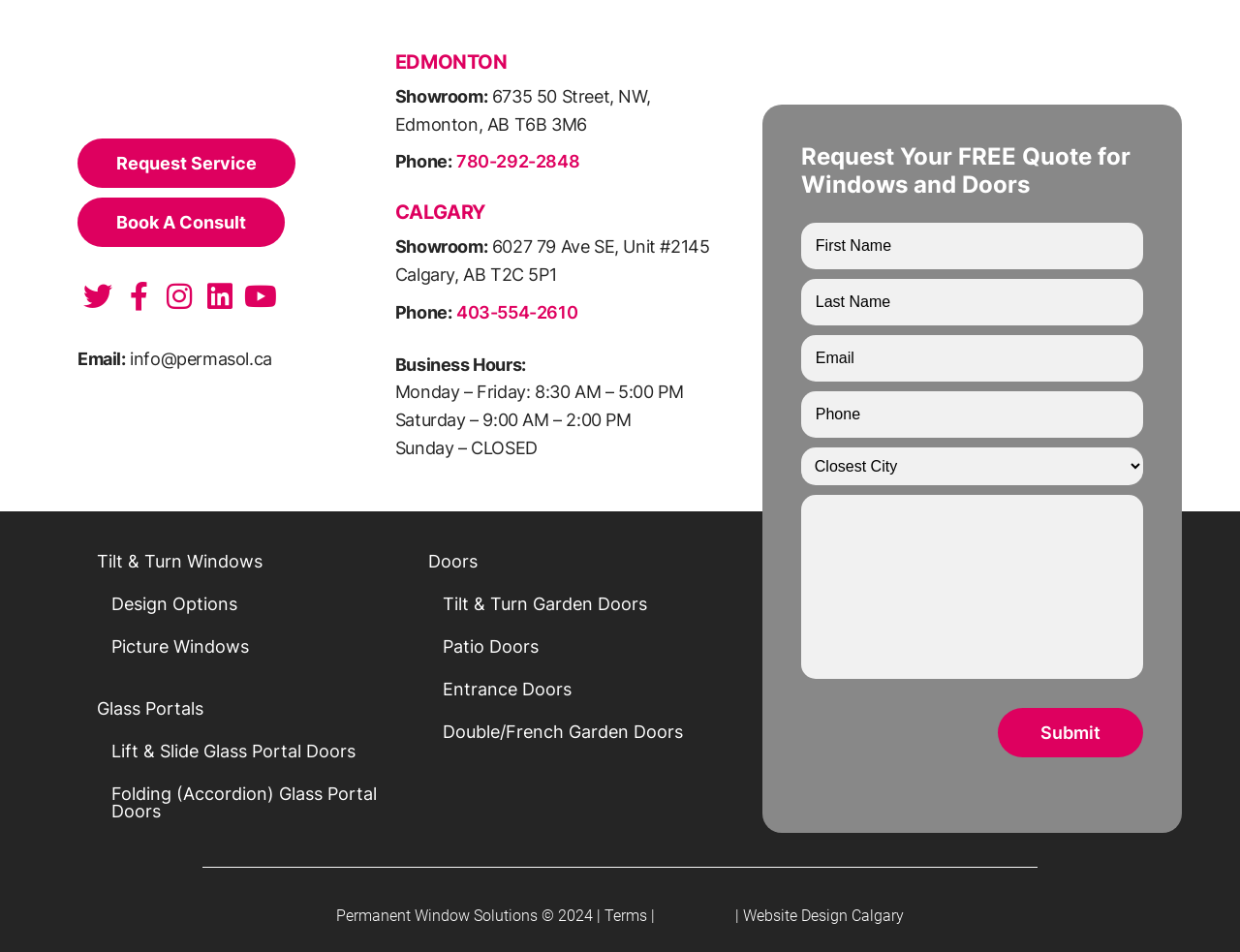Identify the coordinates of the bounding box for the element described below: "Instagram". Return the coordinates as four float numbers between 0 and 1: [left, top, right, bottom].

[0.128, 0.29, 0.161, 0.333]